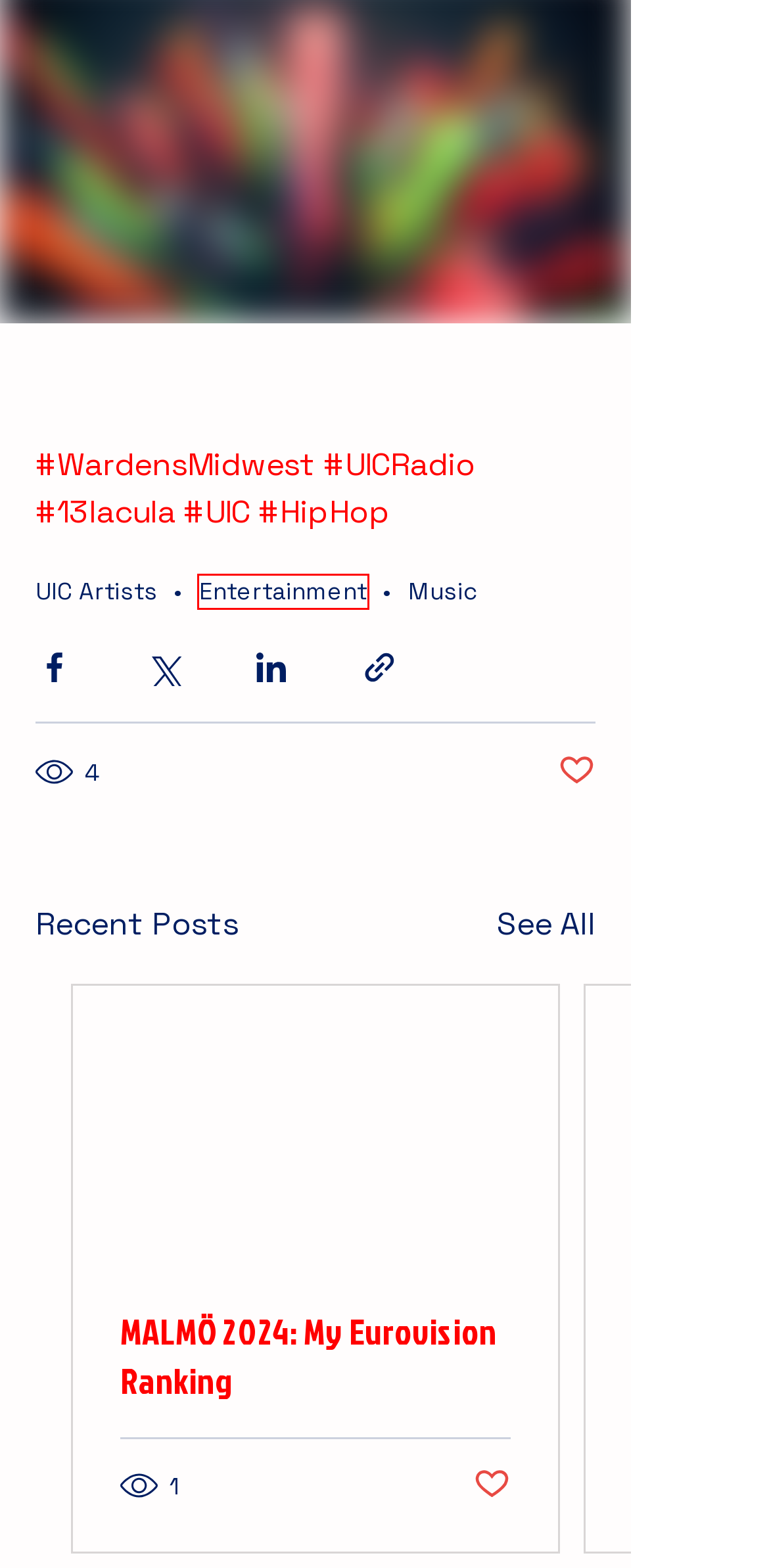Look at the screenshot of a webpage that includes a red bounding box around a UI element. Select the most appropriate webpage description that matches the page seen after clicking the highlighted element. Here are the candidates:
A. Entertainment
B. #UICRadio
C. UIC Artists
D. Music
E. Blogs! | UIC Radio
F. #HipHop
G. #13lacula
H. MALMÖ 2024: My Eurovision Ranking

A